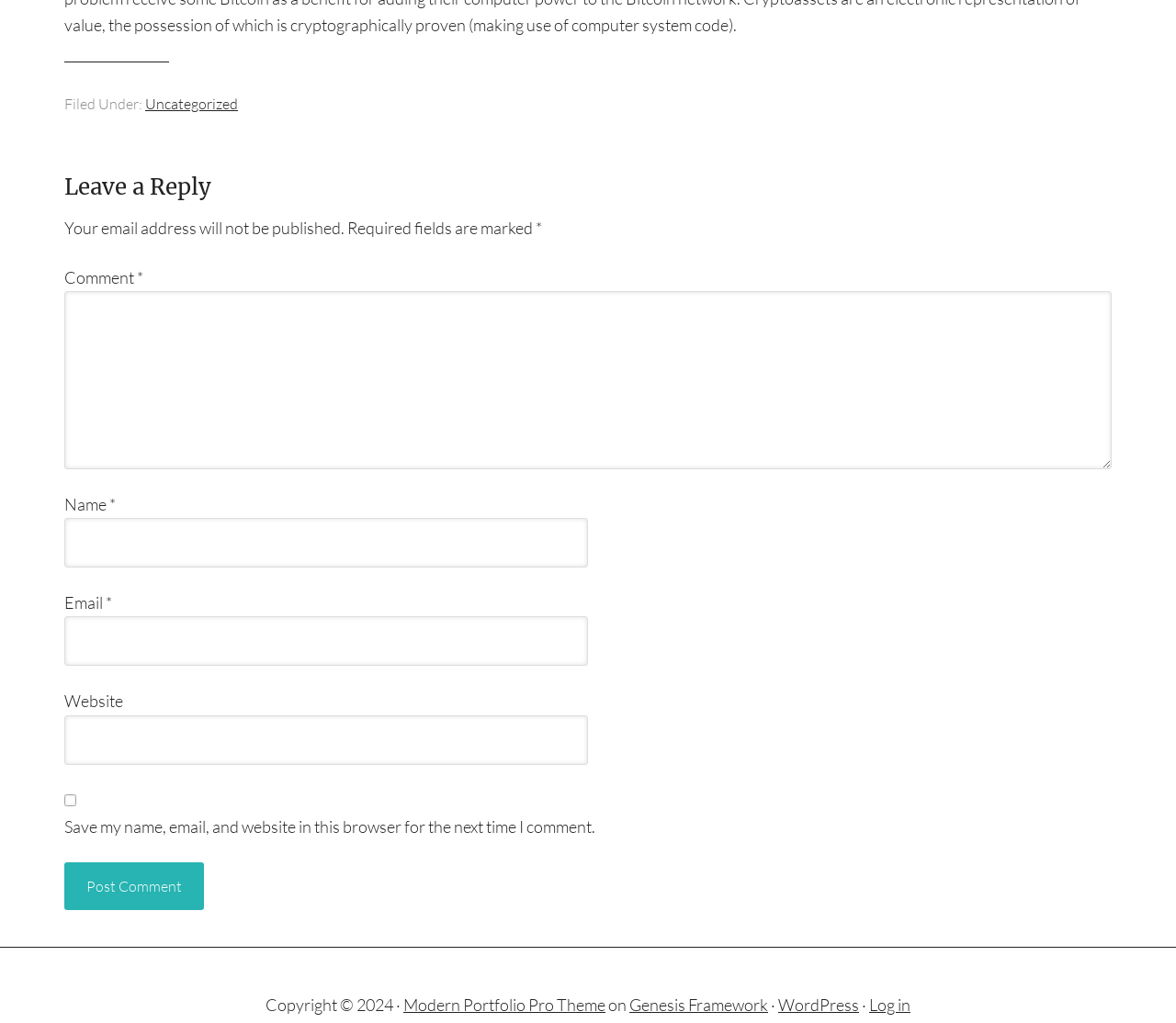Identify the bounding box coordinates of the clickable region necessary to fulfill the following instruction: "go to home page". The bounding box coordinates should be four float numbers between 0 and 1, i.e., [left, top, right, bottom].

None